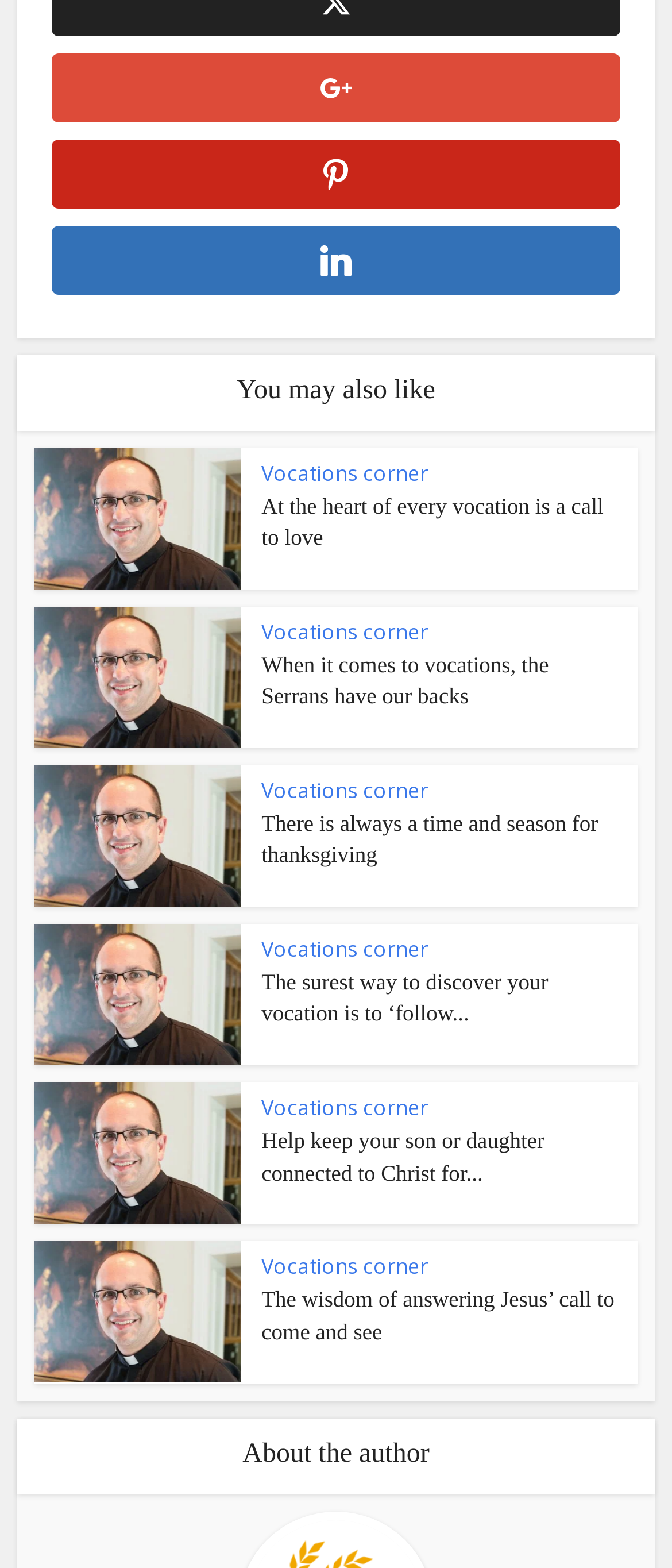Please identify the bounding box coordinates of the element that needs to be clicked to execute the following command: "Read the article 'At the heart of every vocation is a call to love'". Provide the bounding box using four float numbers between 0 and 1, formatted as [left, top, right, bottom].

[0.389, 0.313, 0.924, 0.353]